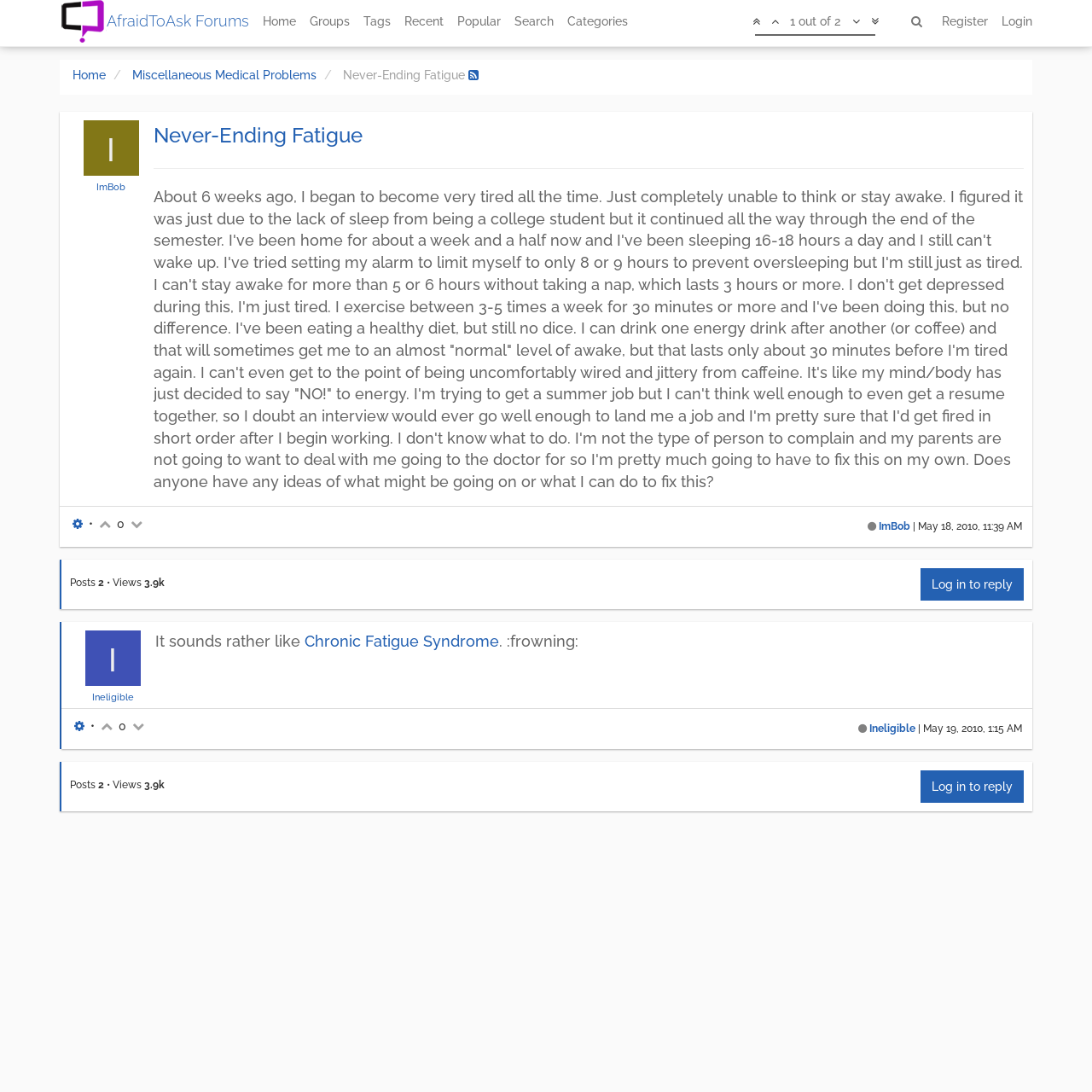Pinpoint the bounding box coordinates of the element to be clicked to execute the instruction: "View the categories".

[0.513, 0.0, 0.581, 0.039]